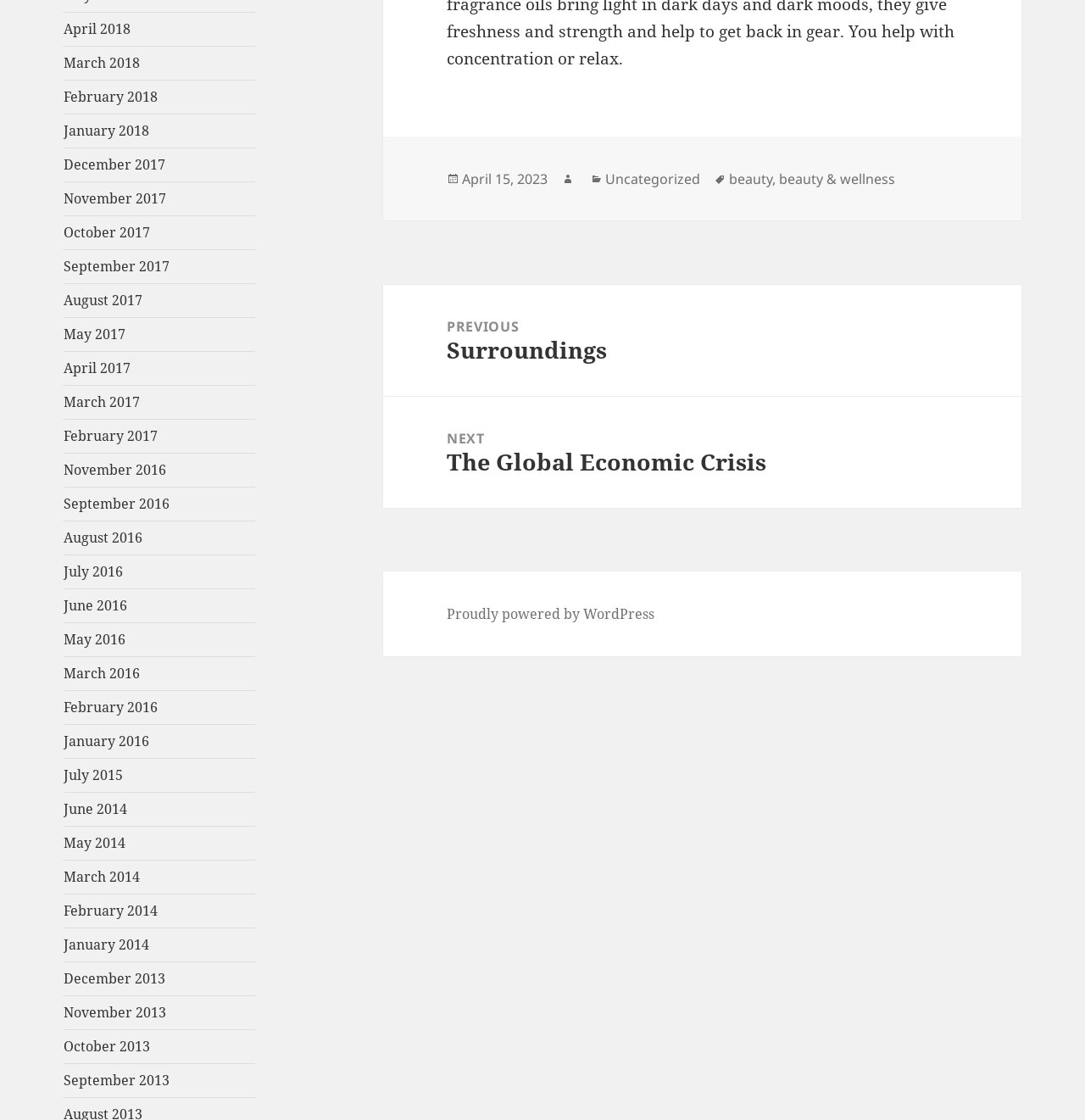What is the title of the previous post?
Utilize the information in the image to give a detailed answer to the question.

I found the title of the previous post by looking at the post navigation section of the webpage, where it says 'Previous post: Surroundings'.